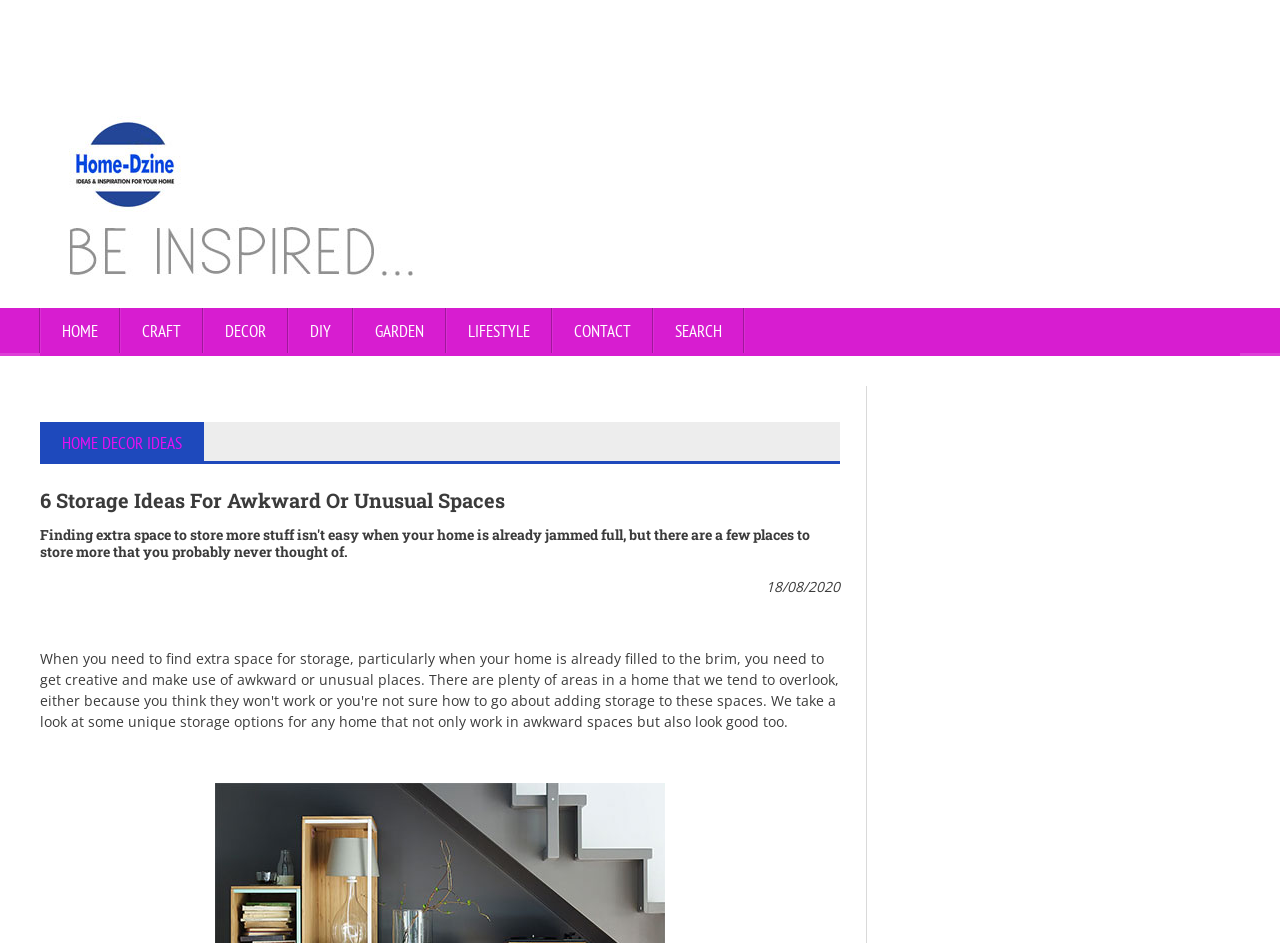Please identify the bounding box coordinates of the element on the webpage that should be clicked to follow this instruction: "view the HOME DECOR IDEAS". The bounding box coordinates should be given as four float numbers between 0 and 1, formatted as [left, top, right, bottom].

[0.048, 0.458, 0.142, 0.481]